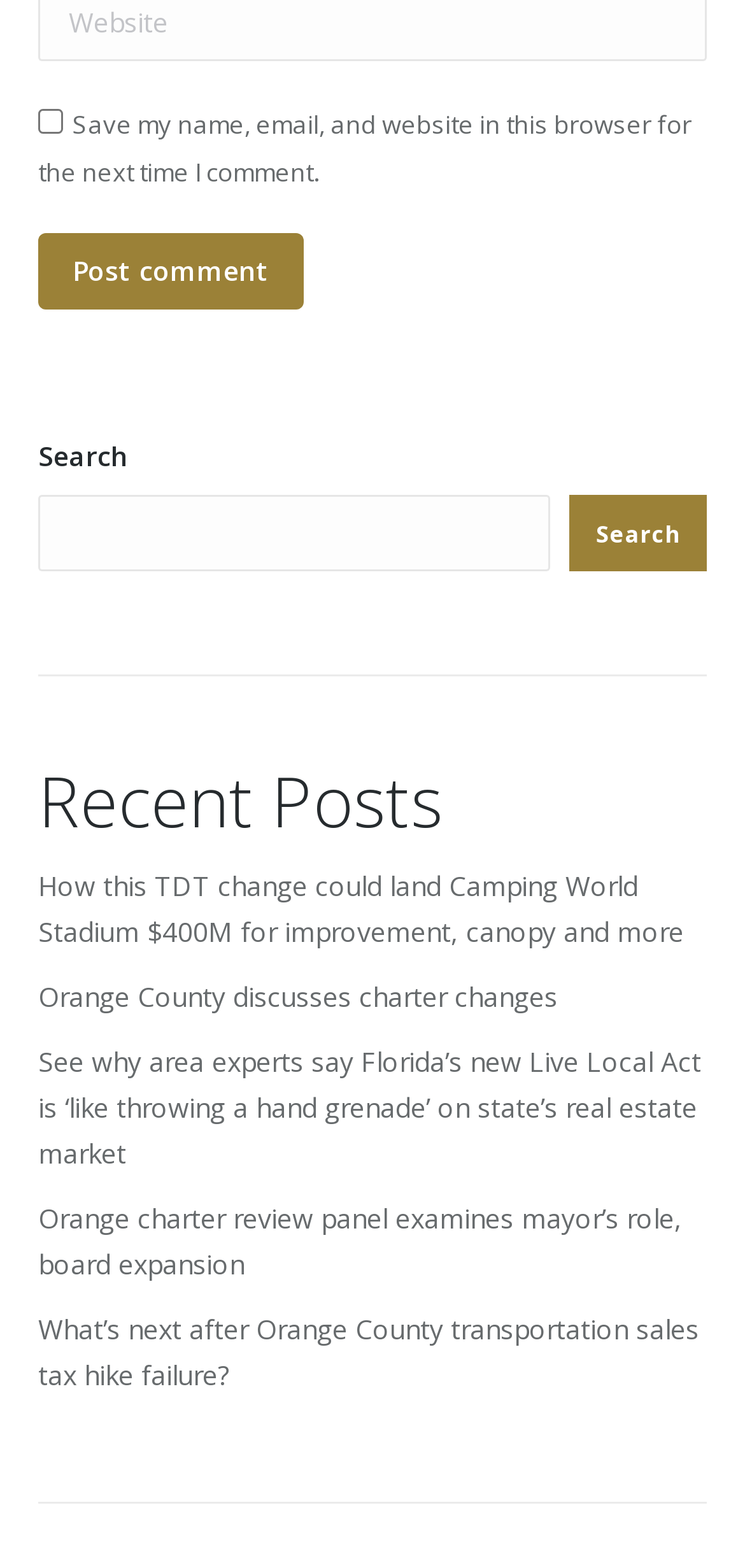Locate the bounding box coordinates of the element that needs to be clicked to carry out the instruction: "Check the box to save login information". The coordinates should be given as four float numbers ranging from 0 to 1, i.e., [left, top, right, bottom].

[0.051, 0.069, 0.085, 0.085]